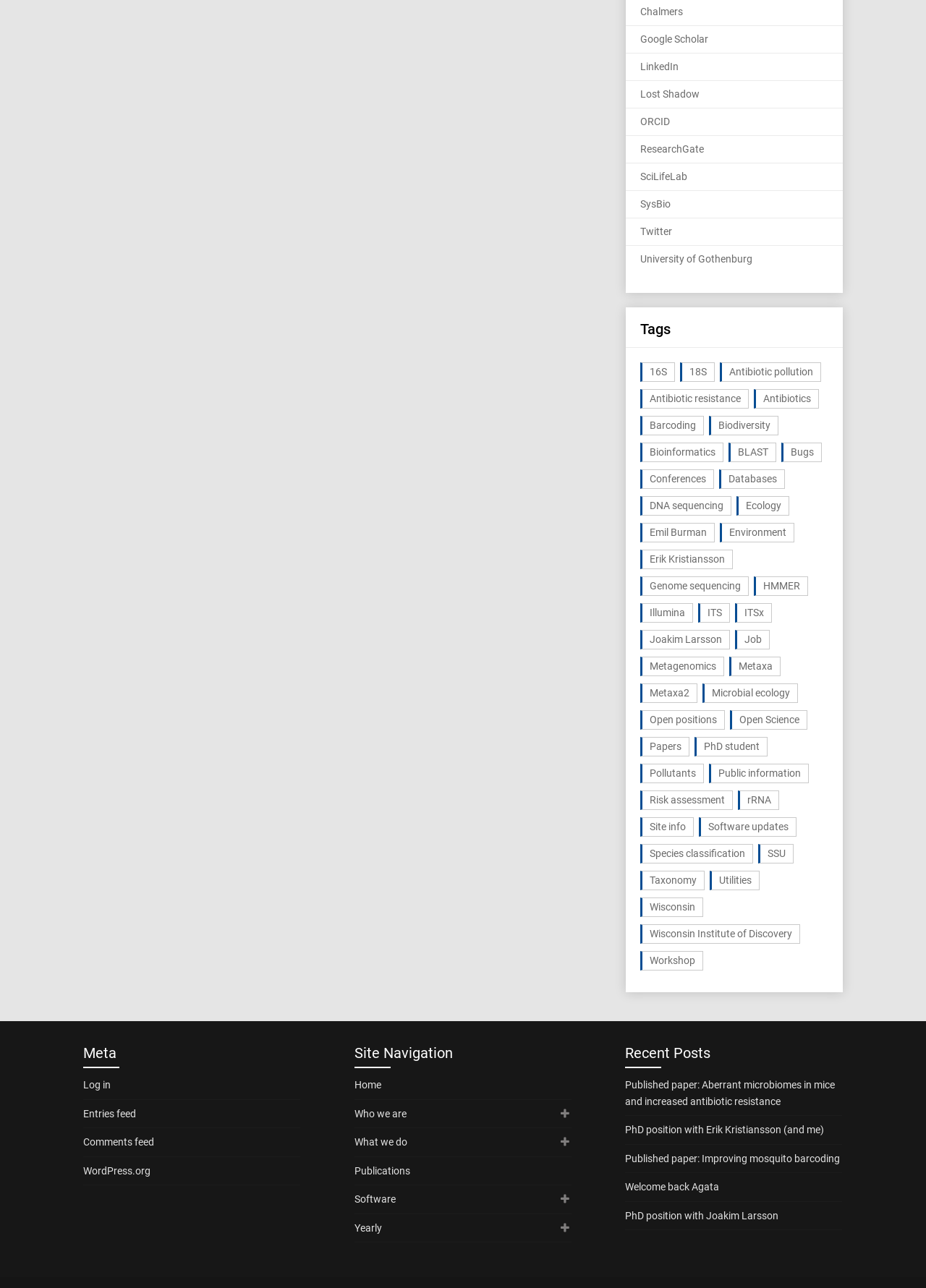Identify the bounding box for the UI element that is described as follows: "Wisconsin Institute of Discovery".

[0.691, 0.718, 0.864, 0.733]